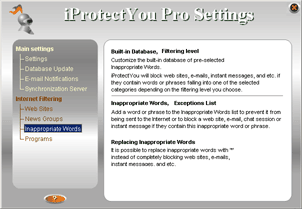Explain in detail what you see in the image.

The image depicts the "Inappropriate Words" section of the iProtectYou Pro Settings interface, highlighting the features designed to help users restrict access to harmful content online. The panel displays options for customizing the built-in database of prohibited words, enabling parents or guardians to prevent children from accessing inappropriate websites, emails, instant messages, and more. Users can add specific words or phrases to the "Inappropriate Words" list, ensuring a safer online environment for children. This feature emphasizes the importance of monitoring and controlling the digital interactions of young users.